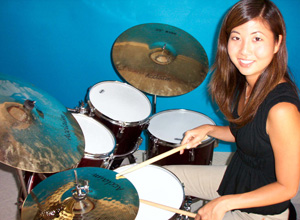Provide a comprehensive description of the image.

The image features a woman sitting behind a drum set, framed by a vibrant blue wall. She is smiling at the camera, portraying a sense of enjoyment and confidence. Dressed in a black top, she holds drumsticks poised over the cymbals, indicating that she is either about to play or is in the midst of a performance. The drum set is complete with shiny cymbals and a two-tone finish on the drums, creating a visually striking contrast. This scene encapsulates the joy of music and the empowerment that comes from learning an instrument, illustrating the theme of pursuing passion at any stage in life.